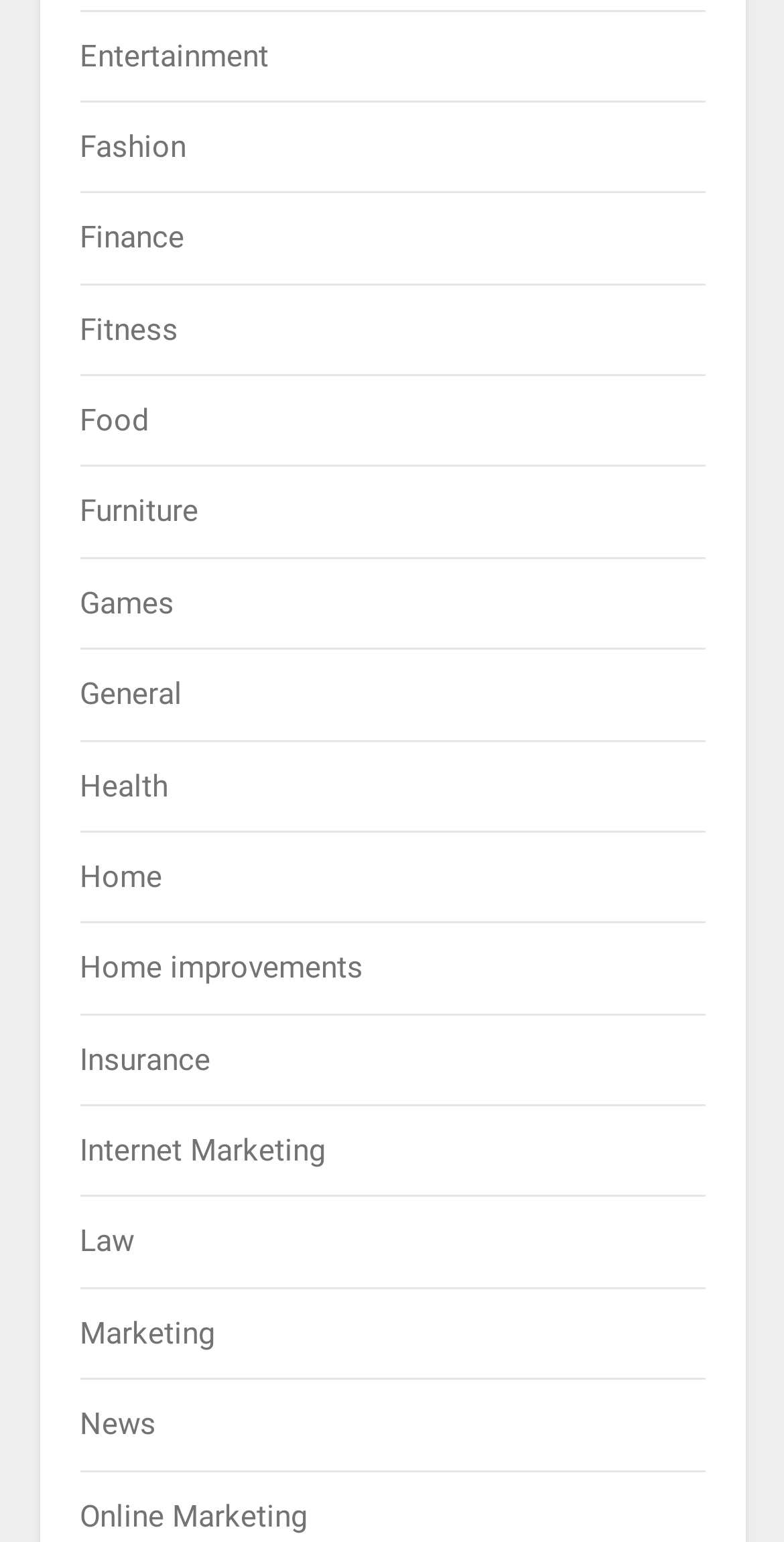Identify the bounding box coordinates for the region of the element that should be clicked to carry out the instruction: "Learn about Food". The bounding box coordinates should be four float numbers between 0 and 1, i.e., [left, top, right, bottom].

[0.101, 0.261, 0.188, 0.284]